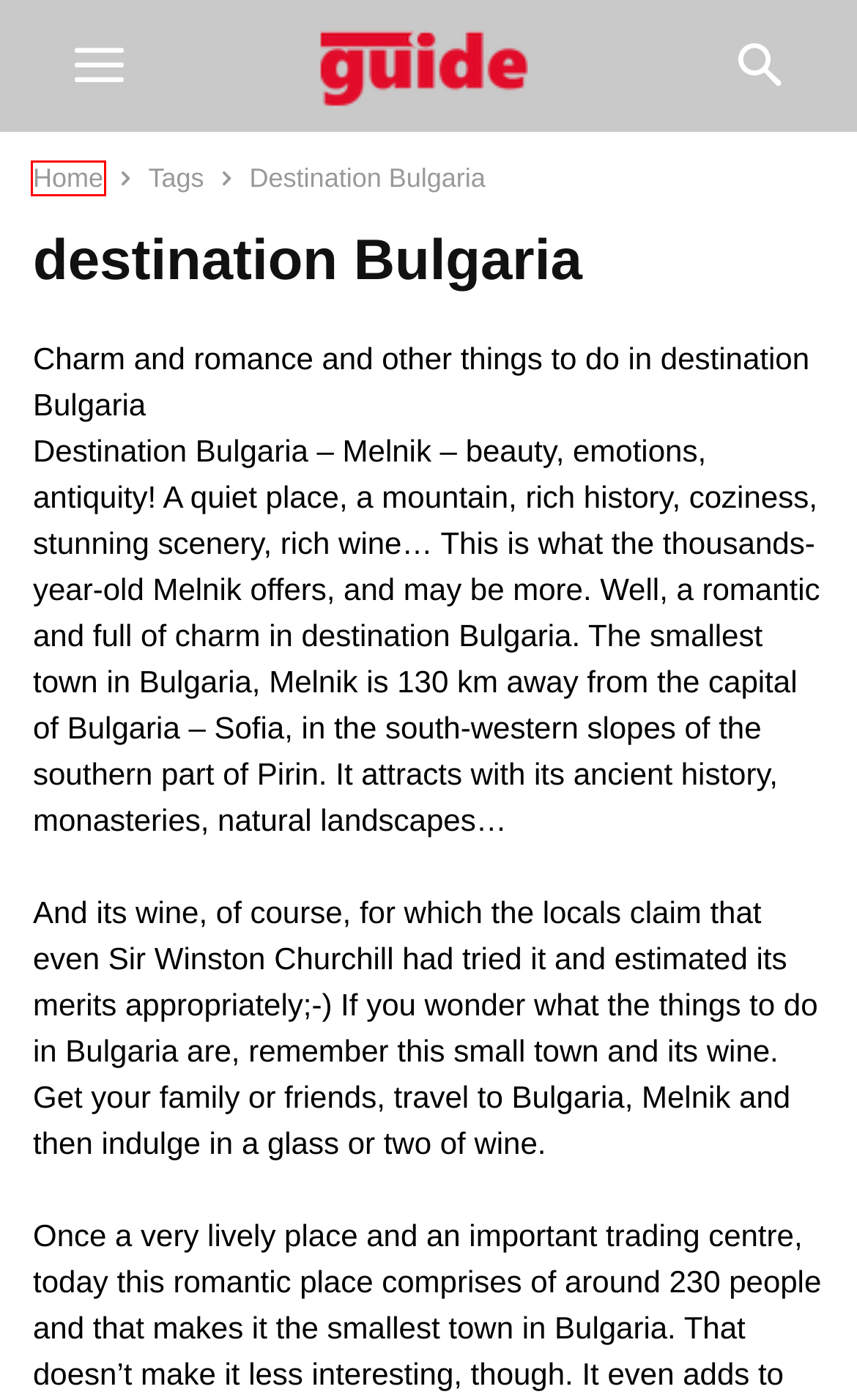You have been given a screenshot of a webpage, where a red bounding box surrounds a UI element. Identify the best matching webpage description for the page that loads after the element in the bounding box is clicked. Options include:
A. Melnik – beauty, emotions, antiquity | Kazanlak
B. BM6 | Kazanlak
C. Contact | Kazanlak
D. Saksagan | Kazanlak
E. IM6 | Kazanlak
F. LM6 | Kazanlak
G. Kazanlak | Do Holidays
H. GM6 | Kazanlak

G